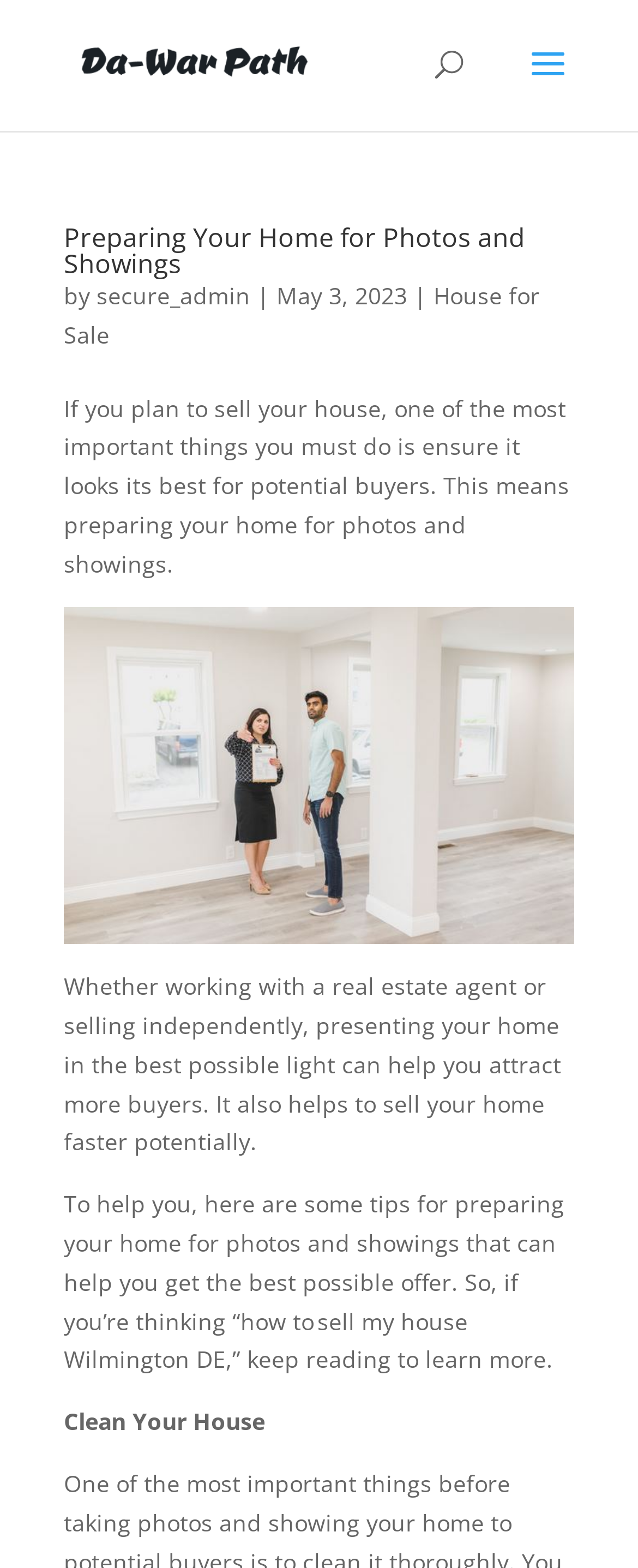Provide a brief response to the question using a single word or phrase: 
What is the purpose of preparing a home for photos and showings?

To attract more buyers